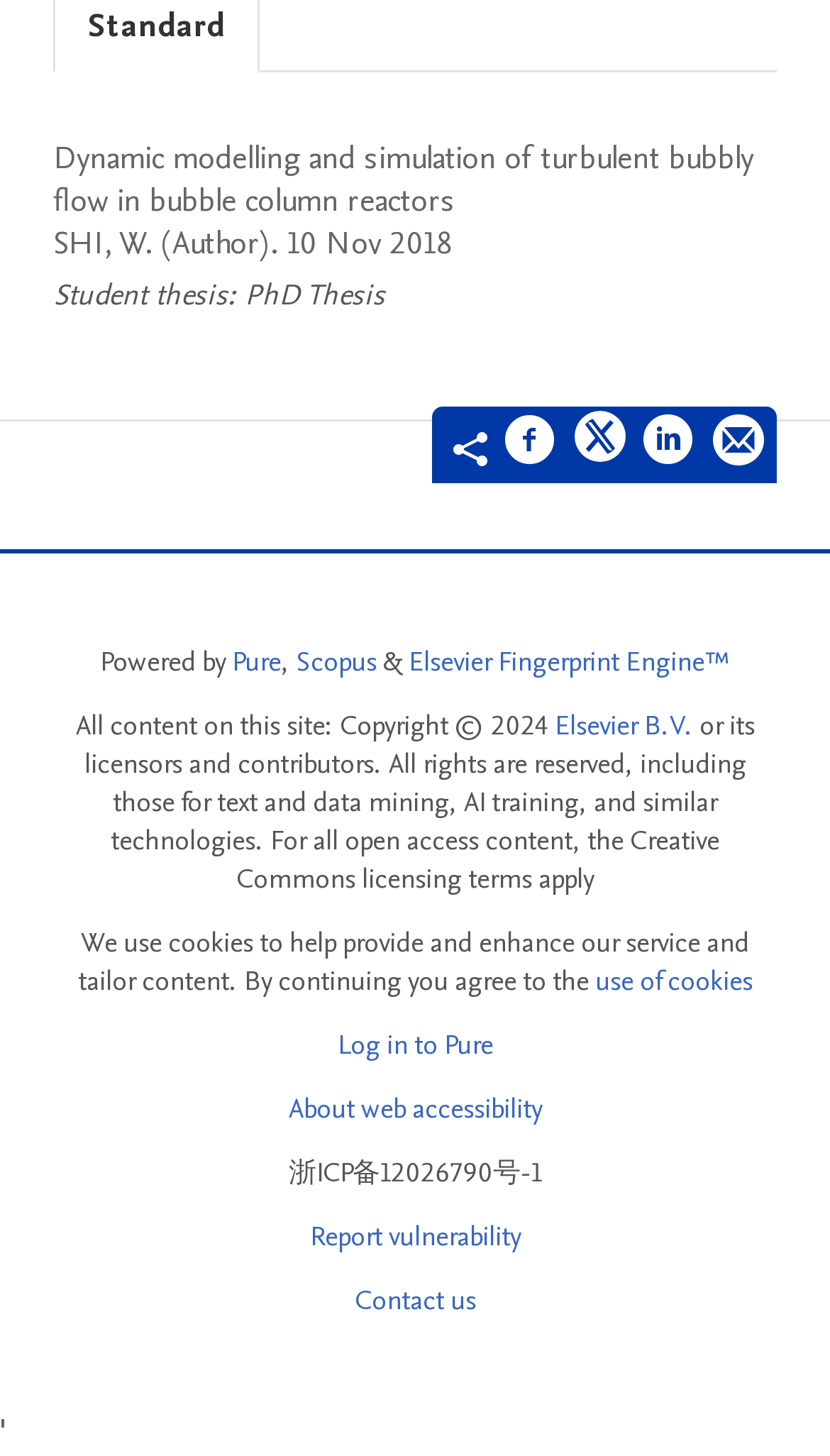Can you specify the bounding box coordinates for the region that should be clicked to fulfill this instruction: "Log in to Pure".

[0.406, 0.704, 0.594, 0.73]